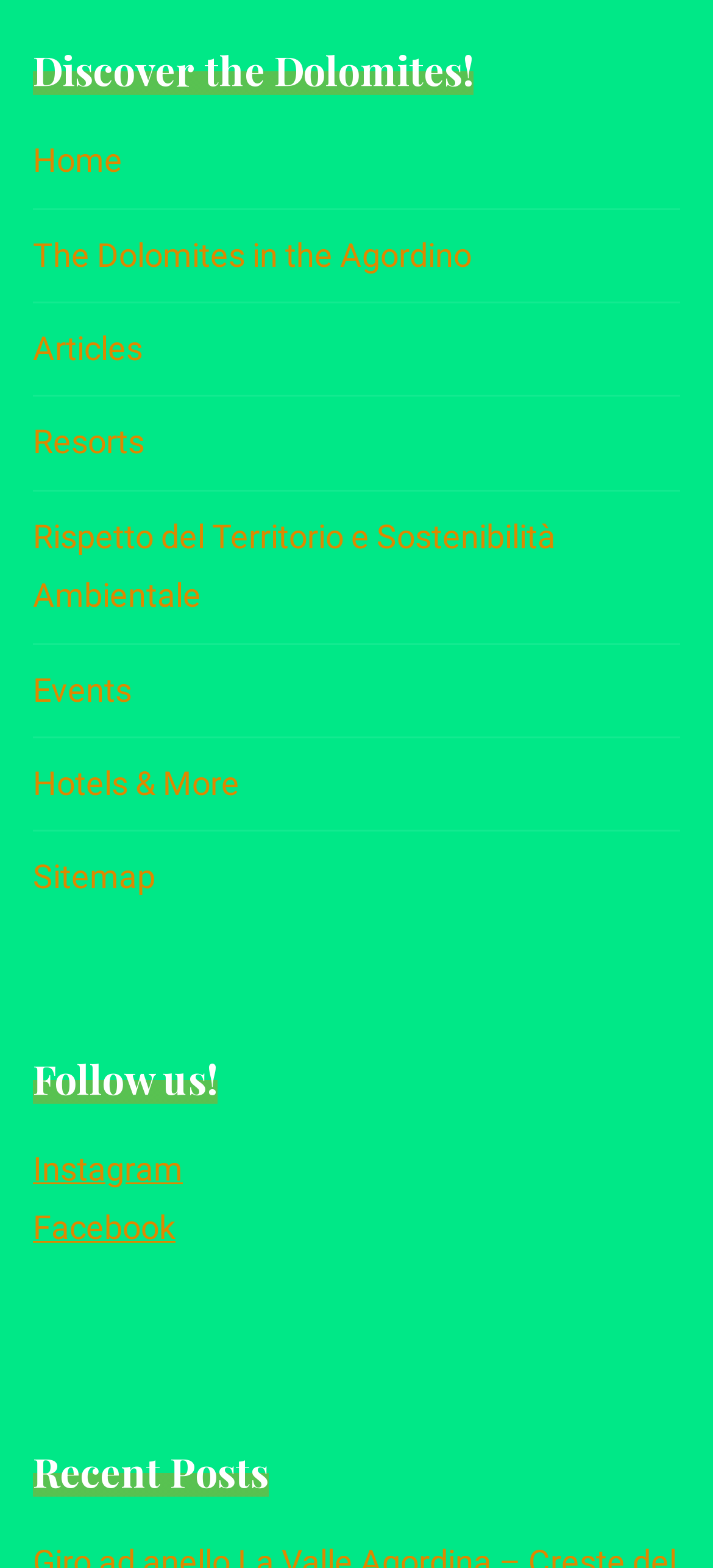Pinpoint the bounding box coordinates of the area that should be clicked to complete the following instruction: "View Sitemap". The coordinates must be given as four float numbers between 0 and 1, i.e., [left, top, right, bottom].

None